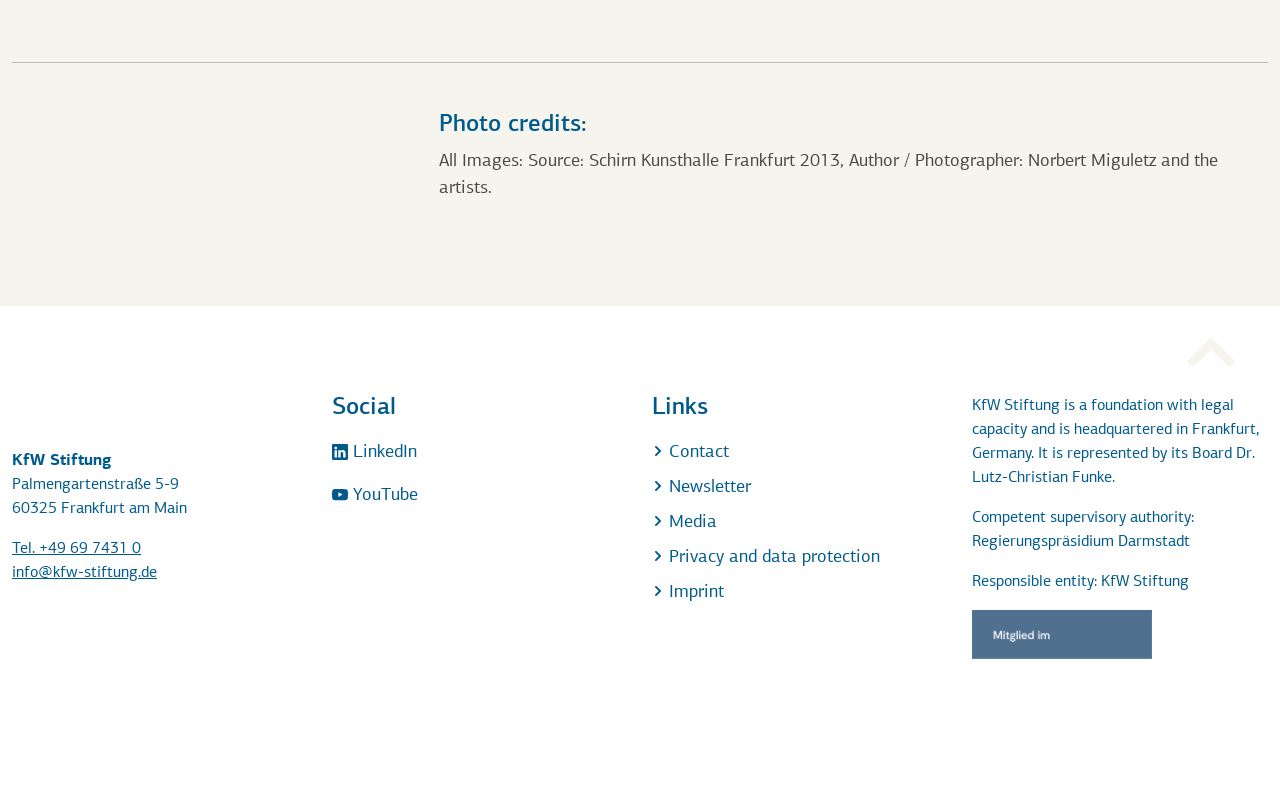Reply to the question below using a single word or brief phrase:
What is the name of the foundation?

KfW Stiftung